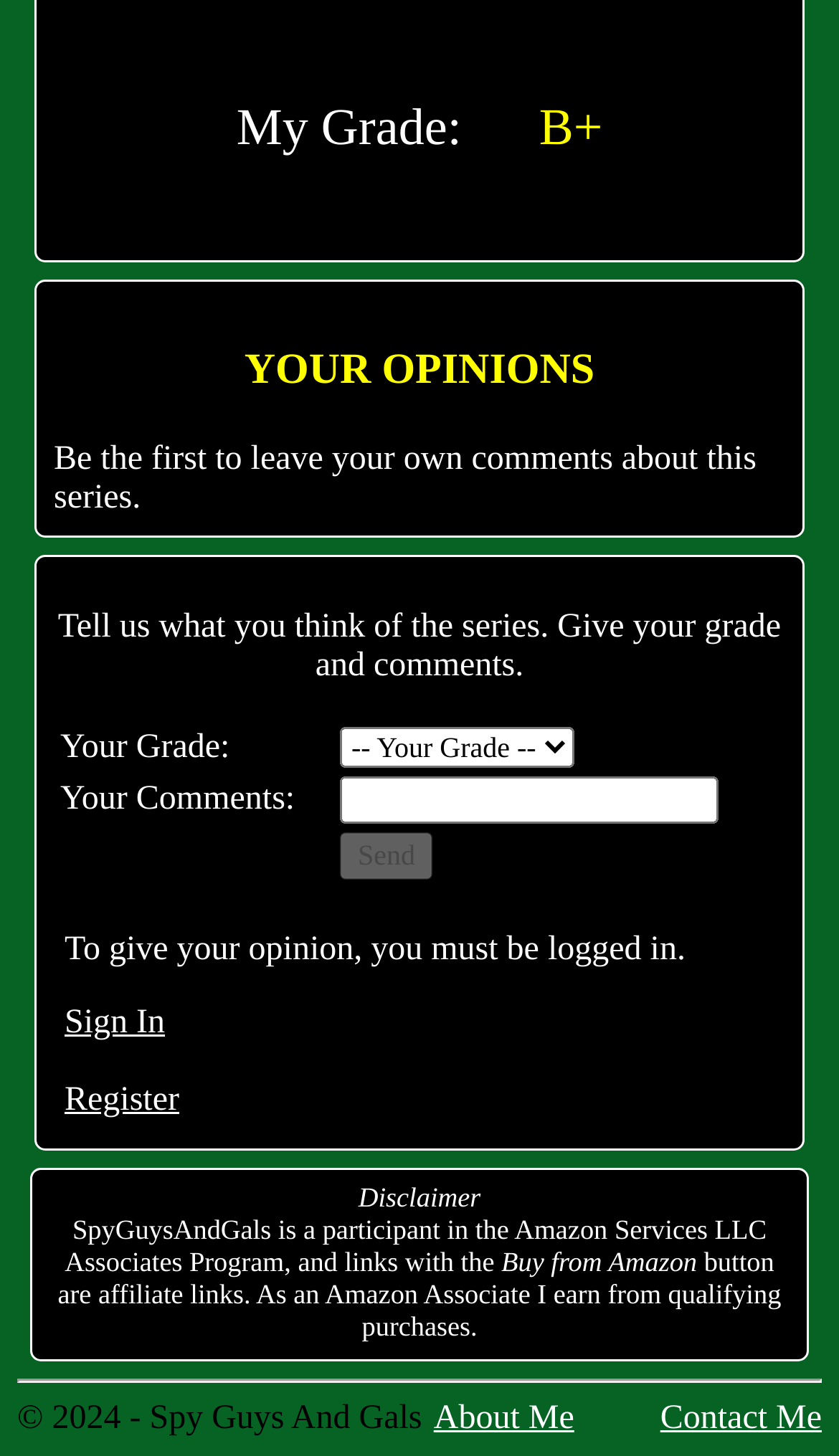What is the current user's grade?
Provide a detailed answer to the question, using the image to inform your response.

The current user's grade is displayed as 'B+' next to the 'My Grade:' label at the top of the webpage.